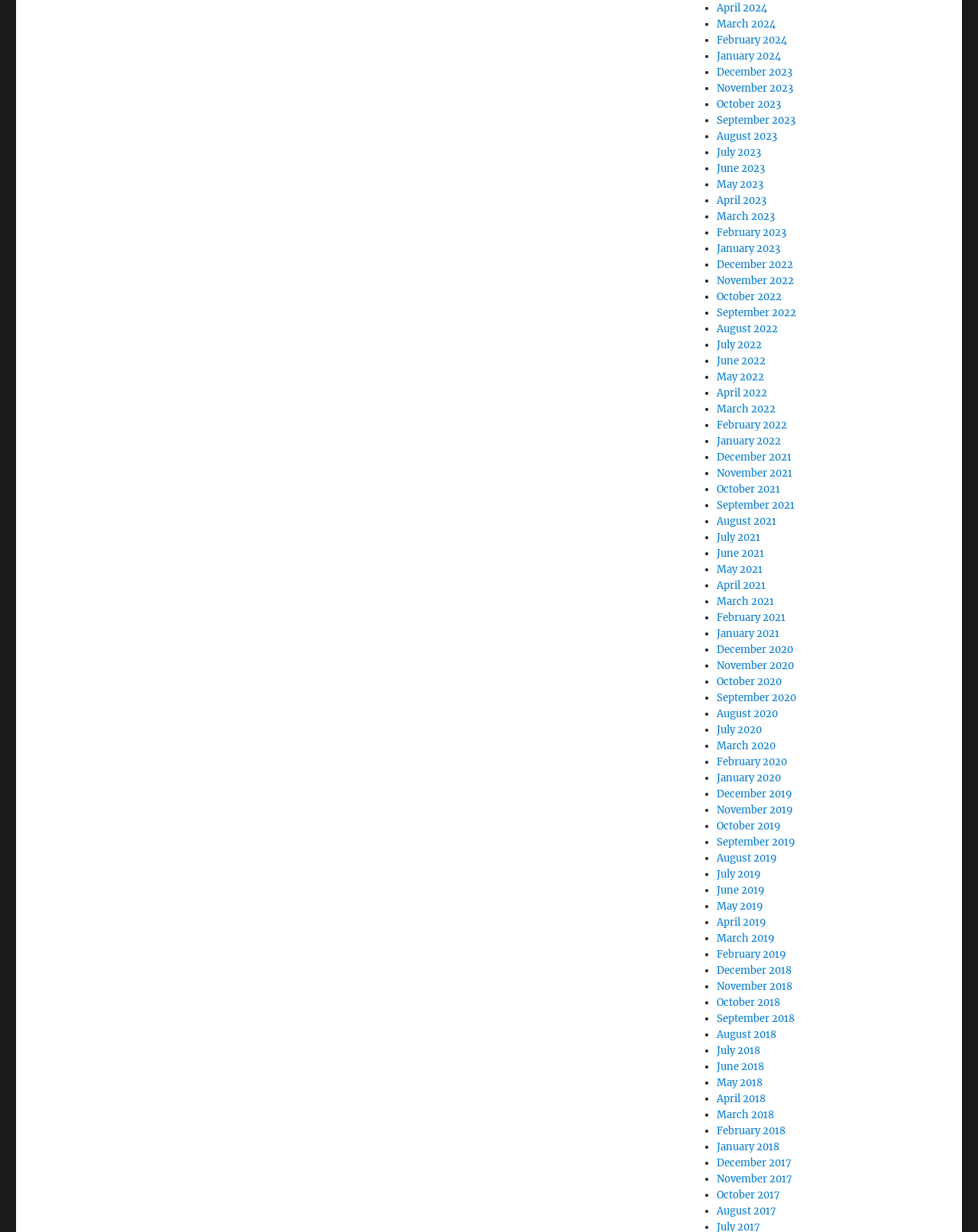Respond with a single word or phrase for the following question: 
What is the pattern of the months listed?

Monthly